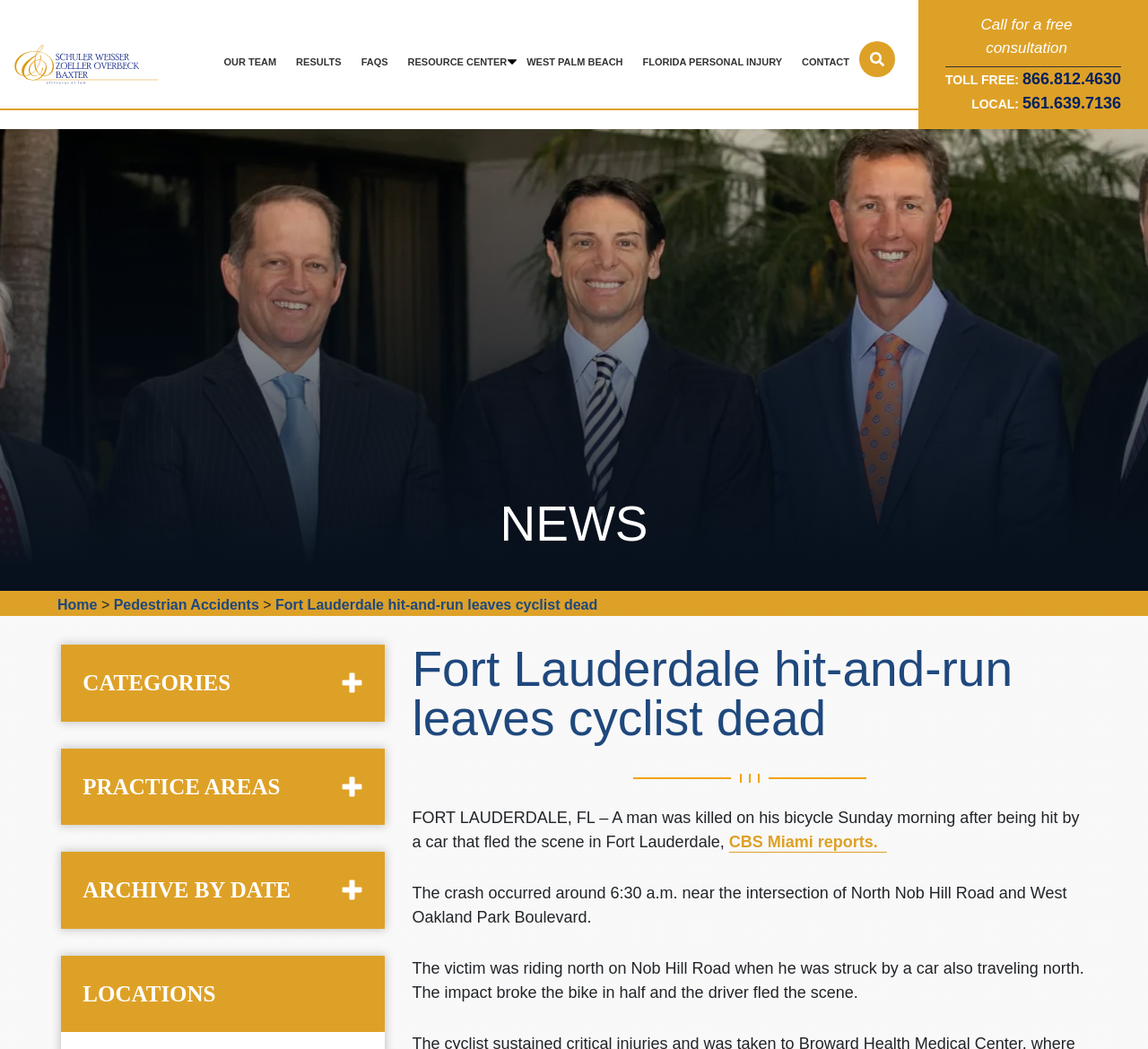What was the victim doing when he was struck by the car?
Please answer the question with as much detail and depth as you can.

The activity of the victim at the time of the accident can be determined by reading the text in the article, which states 'The victim was riding north on Nob Hill Road when he was struck by a car also traveling north'.